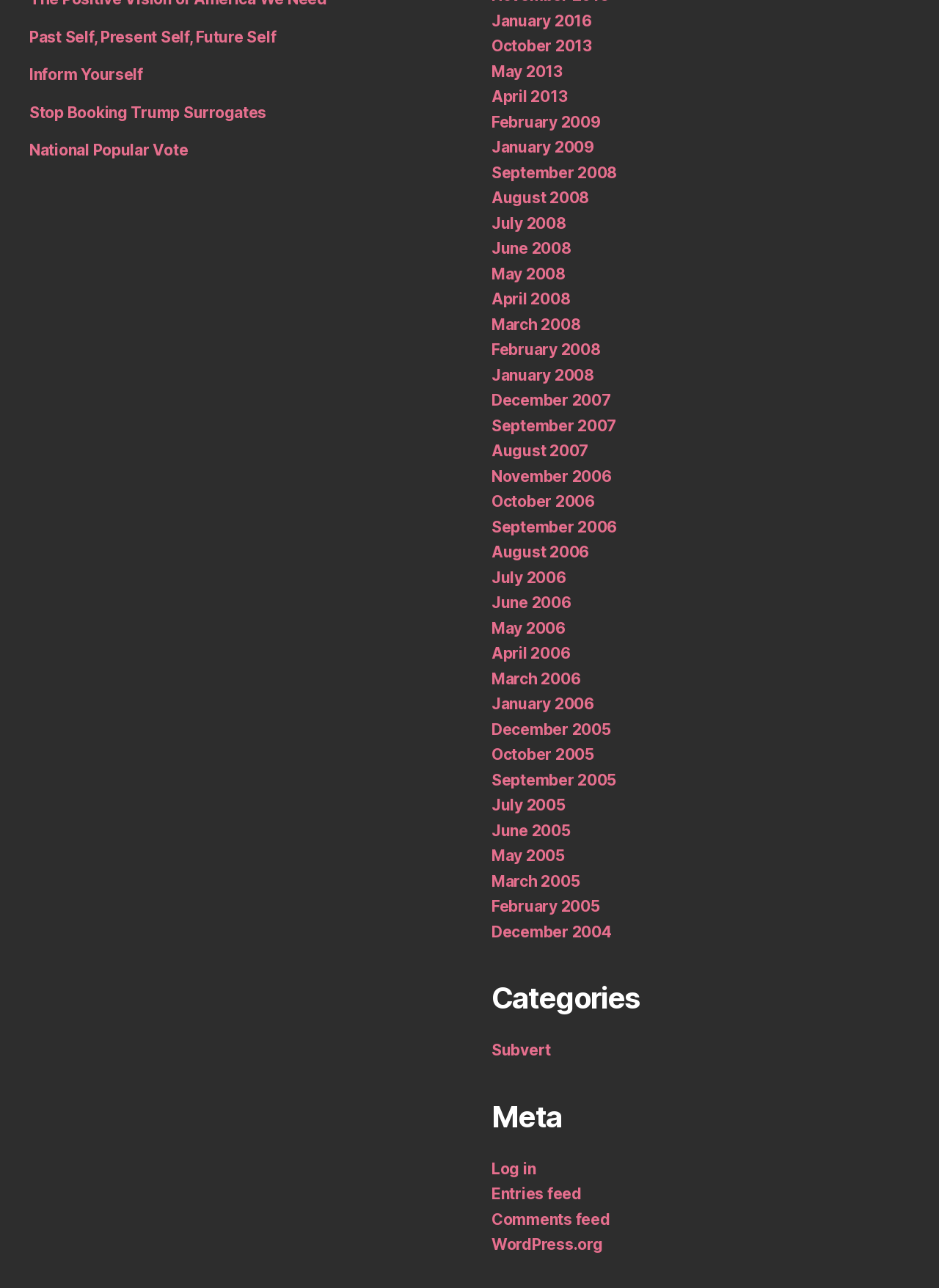Show the bounding box coordinates of the element that should be clicked to complete the task: "View Categories".

[0.523, 0.761, 0.969, 0.789]